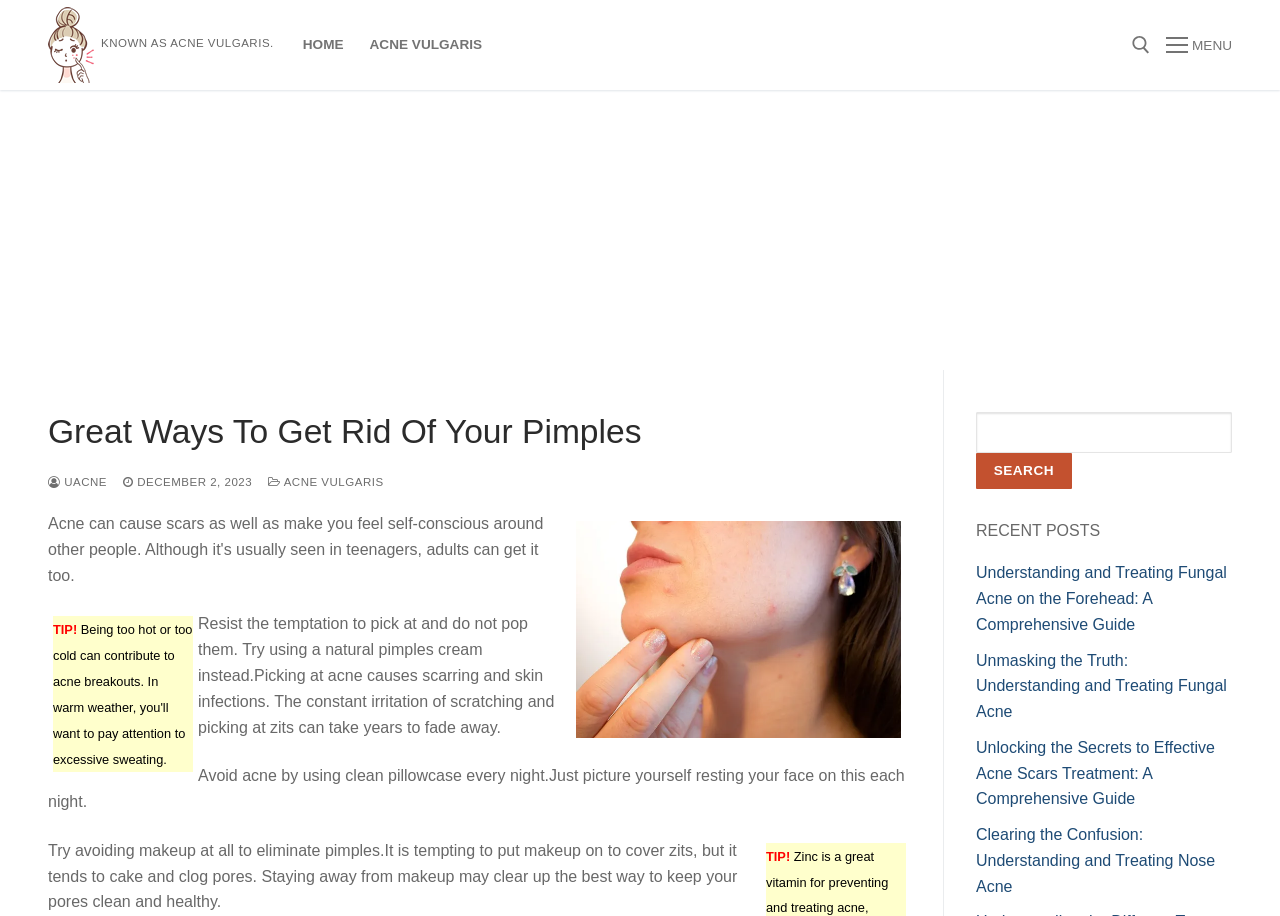Locate the coordinates of the bounding box for the clickable region that fulfills this instruction: "View the 'Understanding and Treating Fungal Acne on the Forehead: A Comprehensive Guide' post".

[0.762, 0.616, 0.958, 0.691]